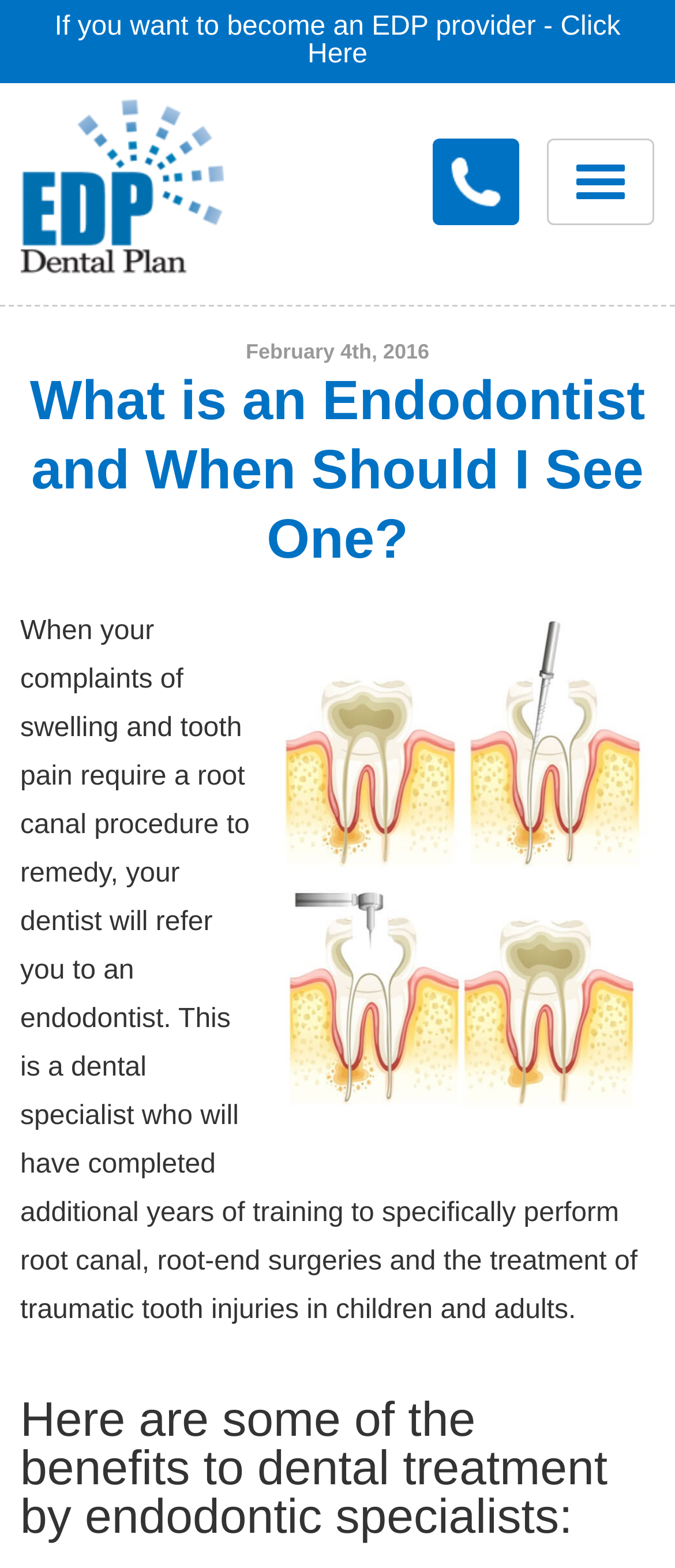Highlight the bounding box coordinates of the element you need to click to perform the following instruction: "Click on 'Home'."

[0.082, 0.038, 0.328, 0.083]